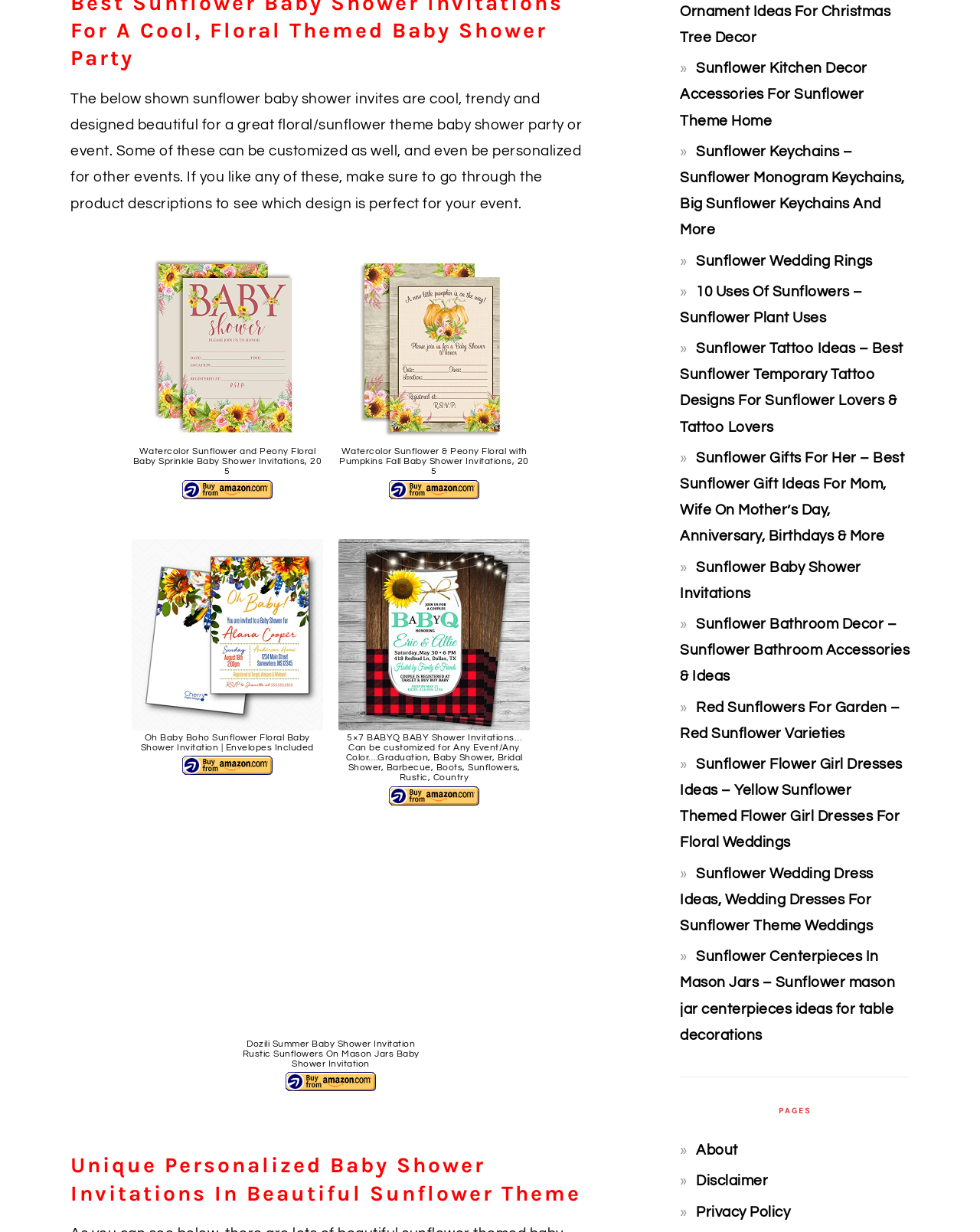Locate the bounding box coordinates of the area where you should click to accomplish the instruction: "Learn about 10 Uses Of Sunflowers".

[0.694, 0.23, 0.88, 0.264]